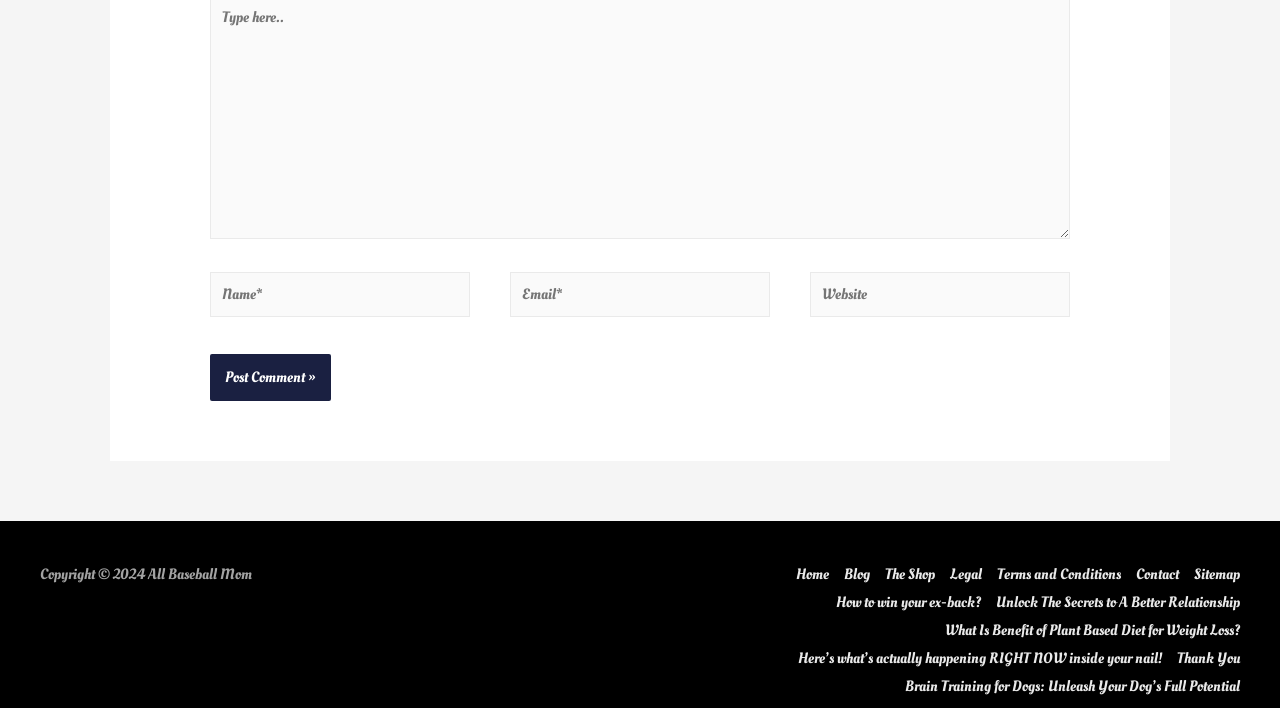Please identify the bounding box coordinates of the element I need to click to follow this instruction: "Search for Minecraft mods".

None